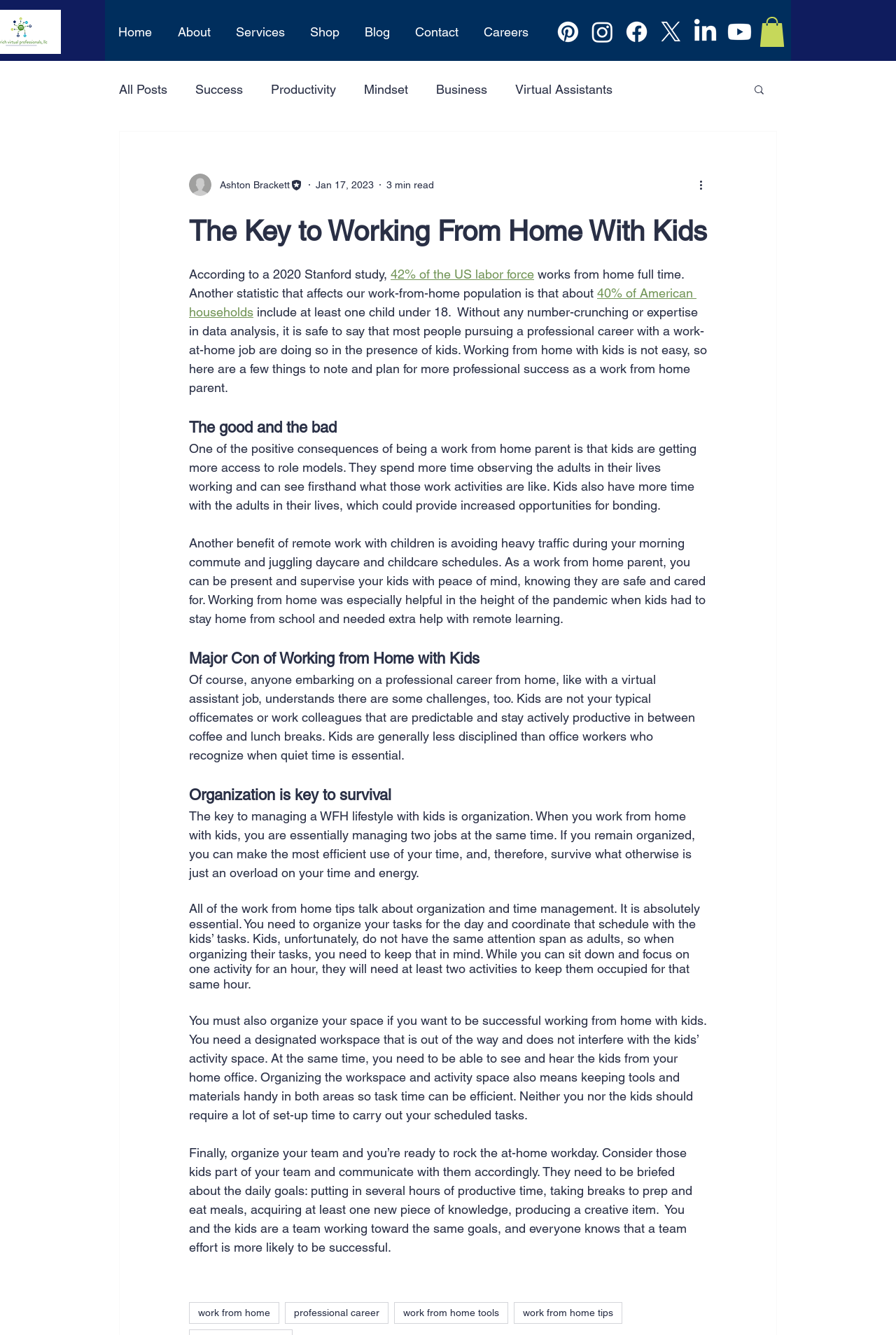What is the benefit of working from home with kids?
Answer the question with a detailed and thorough explanation.

I determined this by reading the article's content, which mentions that one of the benefits of working from home with kids is that kids have more time with the adults in their lives, which can provide increased opportunities for bonding.